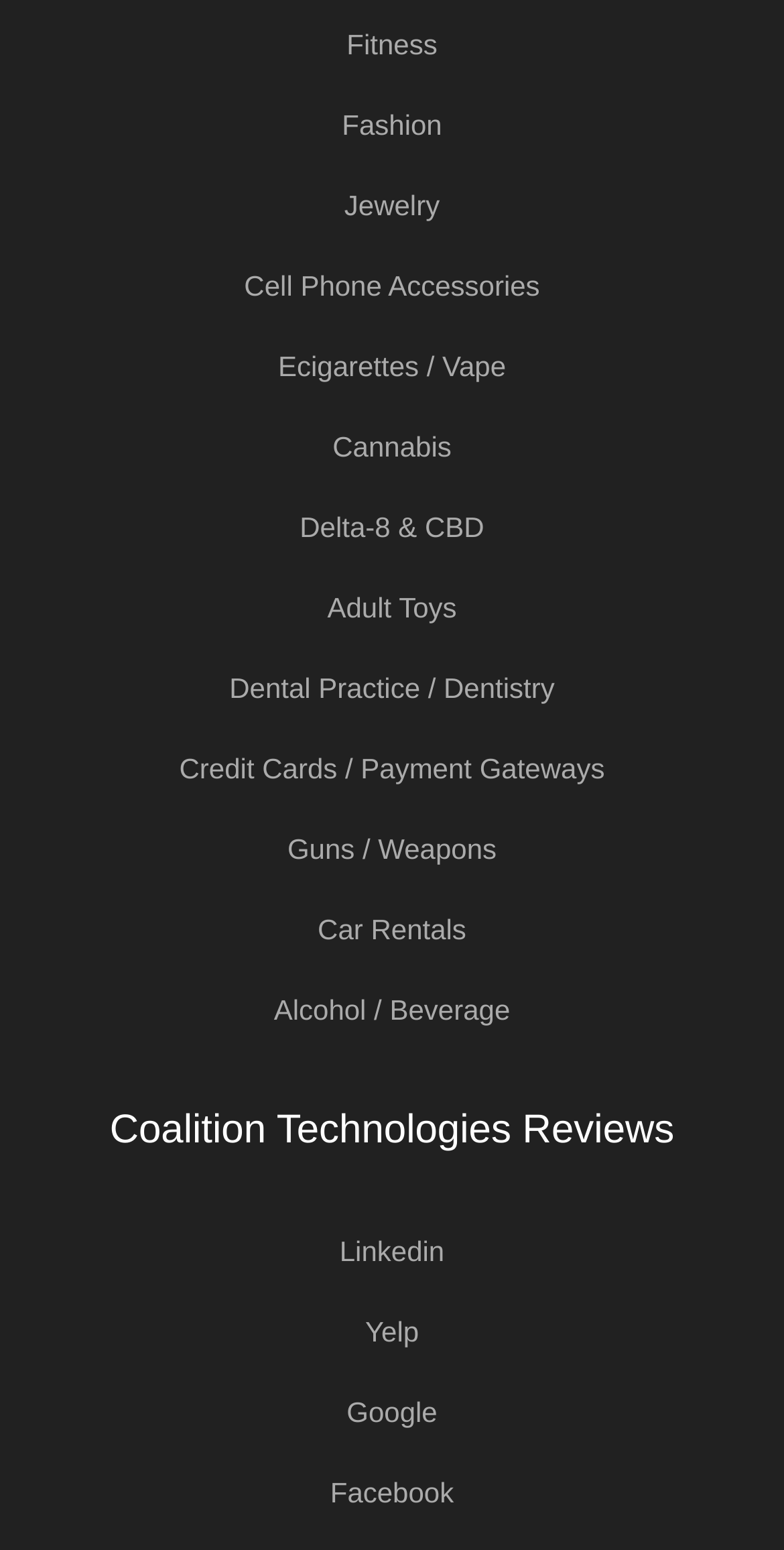Select the bounding box coordinates of the element I need to click to carry out the following instruction: "Check Coalition Technologies Reviews".

[0.14, 0.709, 0.86, 0.748]